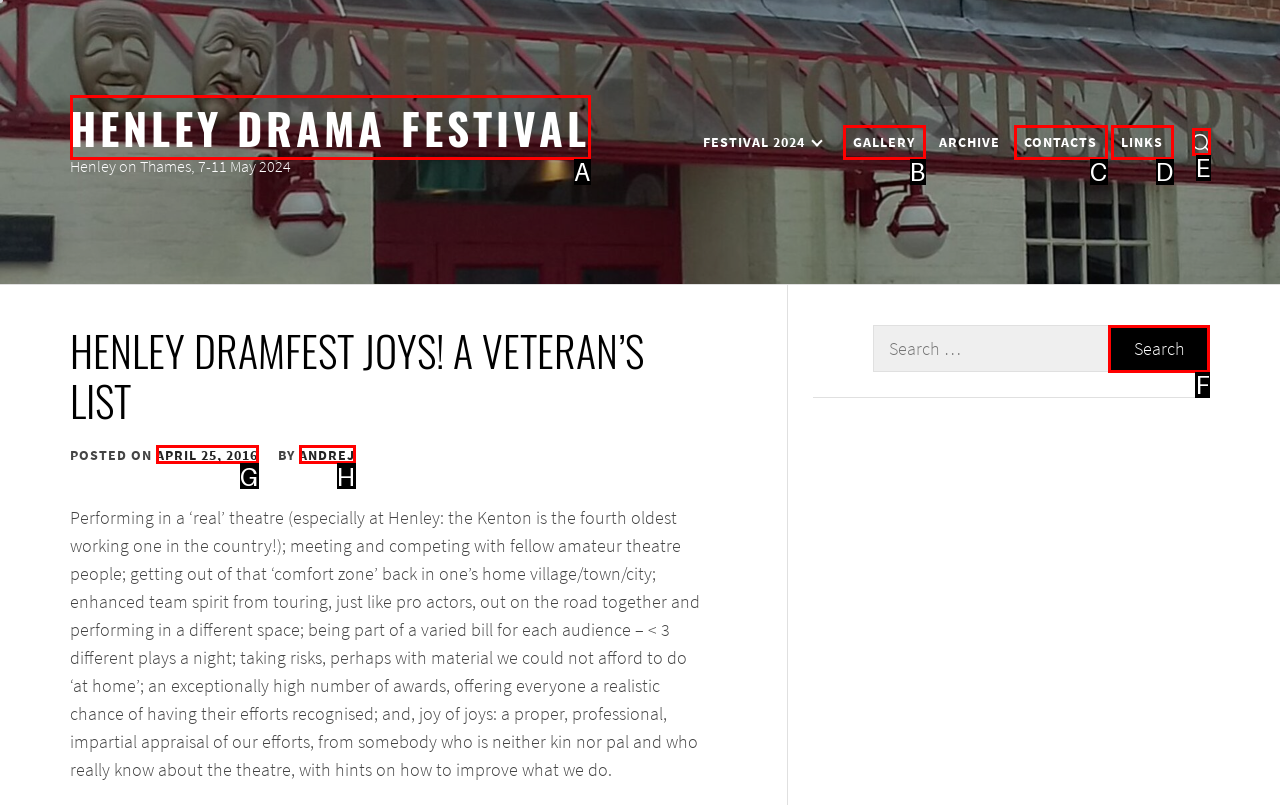From the given choices, determine which HTML element aligns with the description: Henley Drama Festival Respond with the letter of the appropriate option.

A